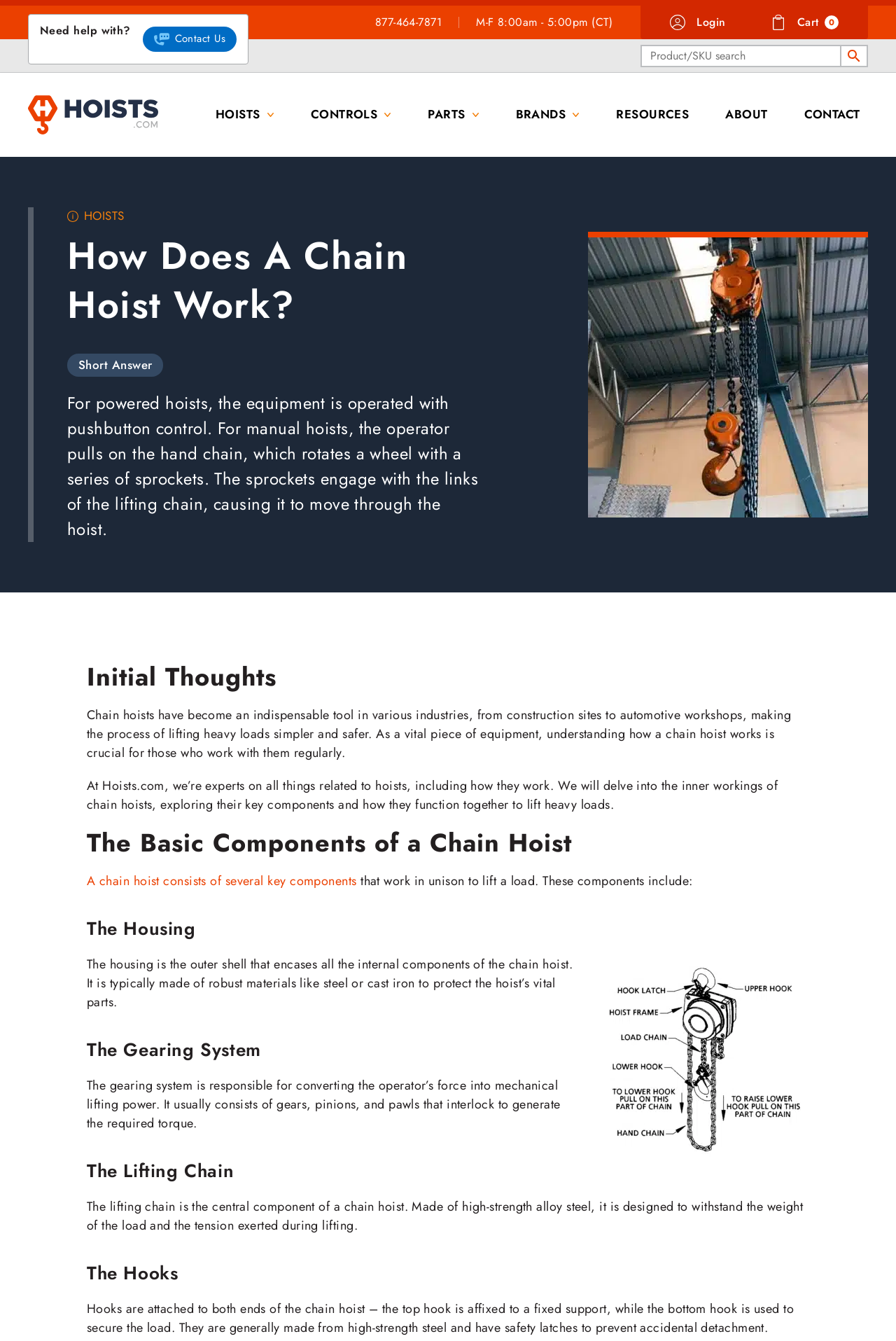Provide a one-word or short-phrase answer to the question:
What is the phone number to contact?

877-464-7871